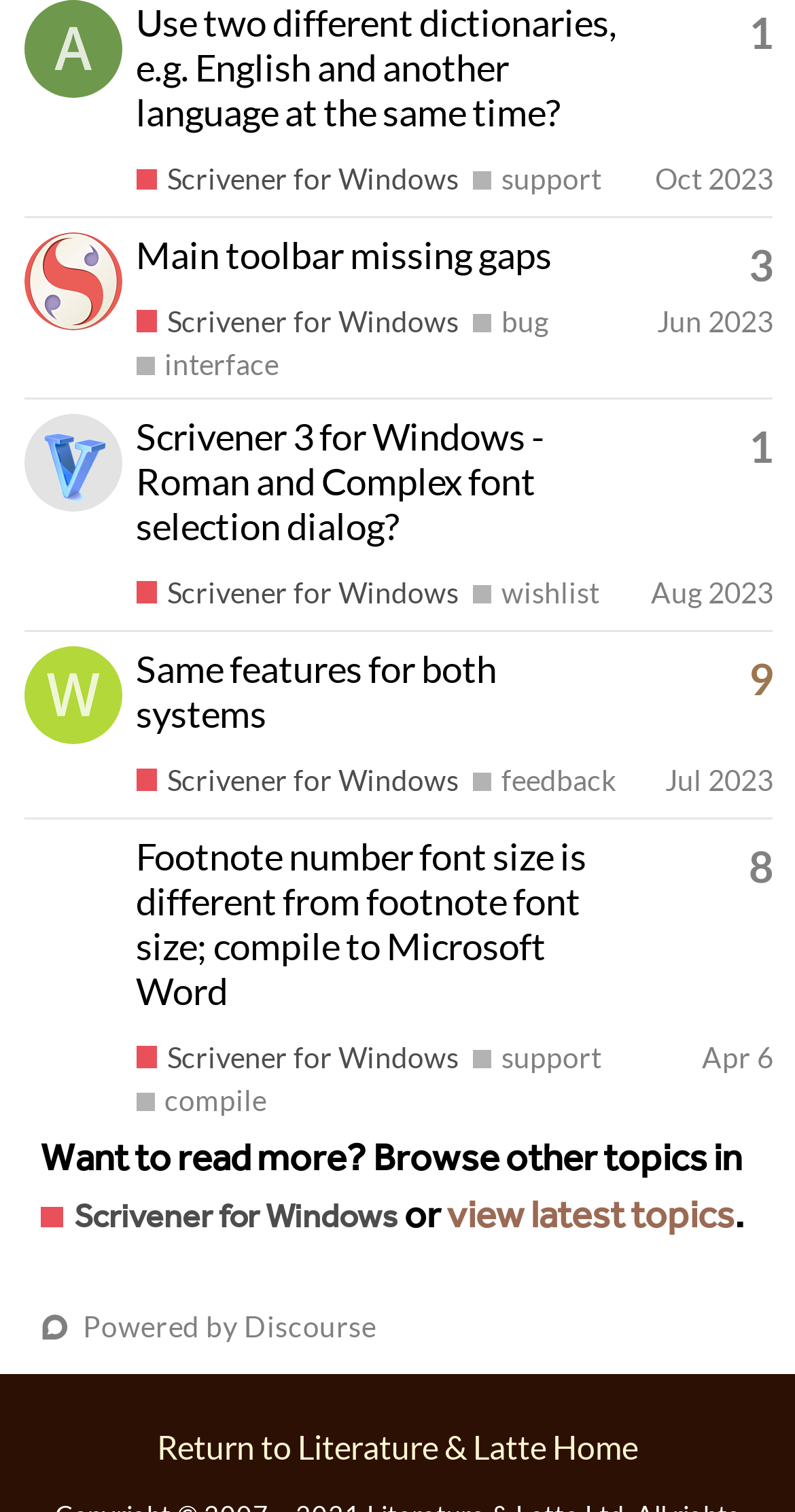Can you look at the image and give a comprehensive answer to the question:
How can users get help or provide feedback for Scrivener for Windows?

Users can get help or provide feedback for Scrivener for Windows by browsing other topics in the 'Scrivener for Windows' category or by viewing the latest topics, as indicated by the heading 'Want to read more? Browse other topics in Scrivener for Windows or view latest topics'.